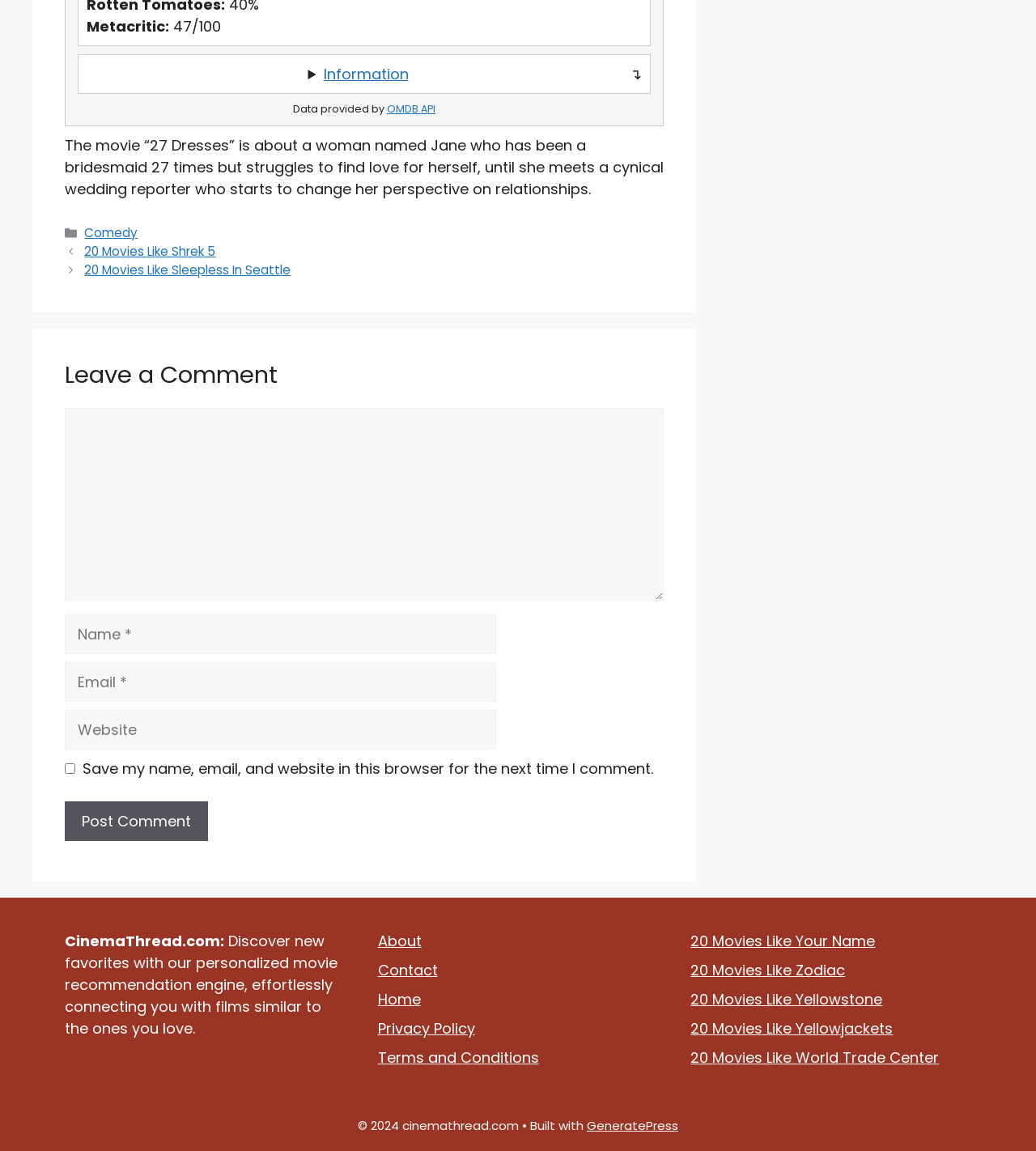Analyze the image and give a detailed response to the question:
What is the Metacritic score of the movie '27 Dresses'?

The Metacritic score of the movie '27 Dresses' can be found at the top of the webpage, where it is displayed as '47/100' next to the 'Metacritic:' label.